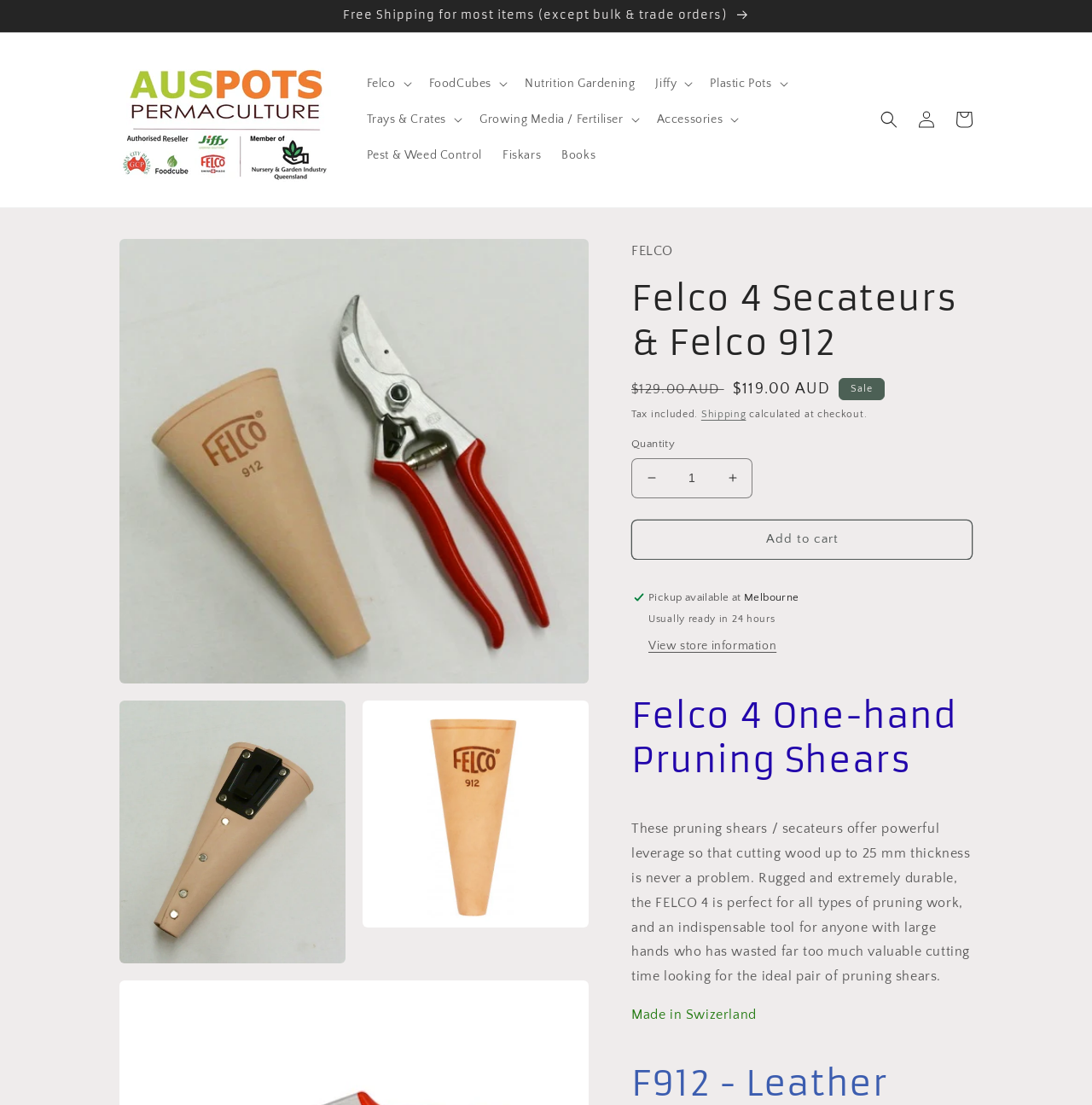What is the minimum quantity that can be ordered?
Please interpret the details in the image and answer the question thoroughly.

I found the answer by looking at the spinbutton element on the webpage, which has a valuemin of 1. This means that the minimum quantity that can be ordered is 1.